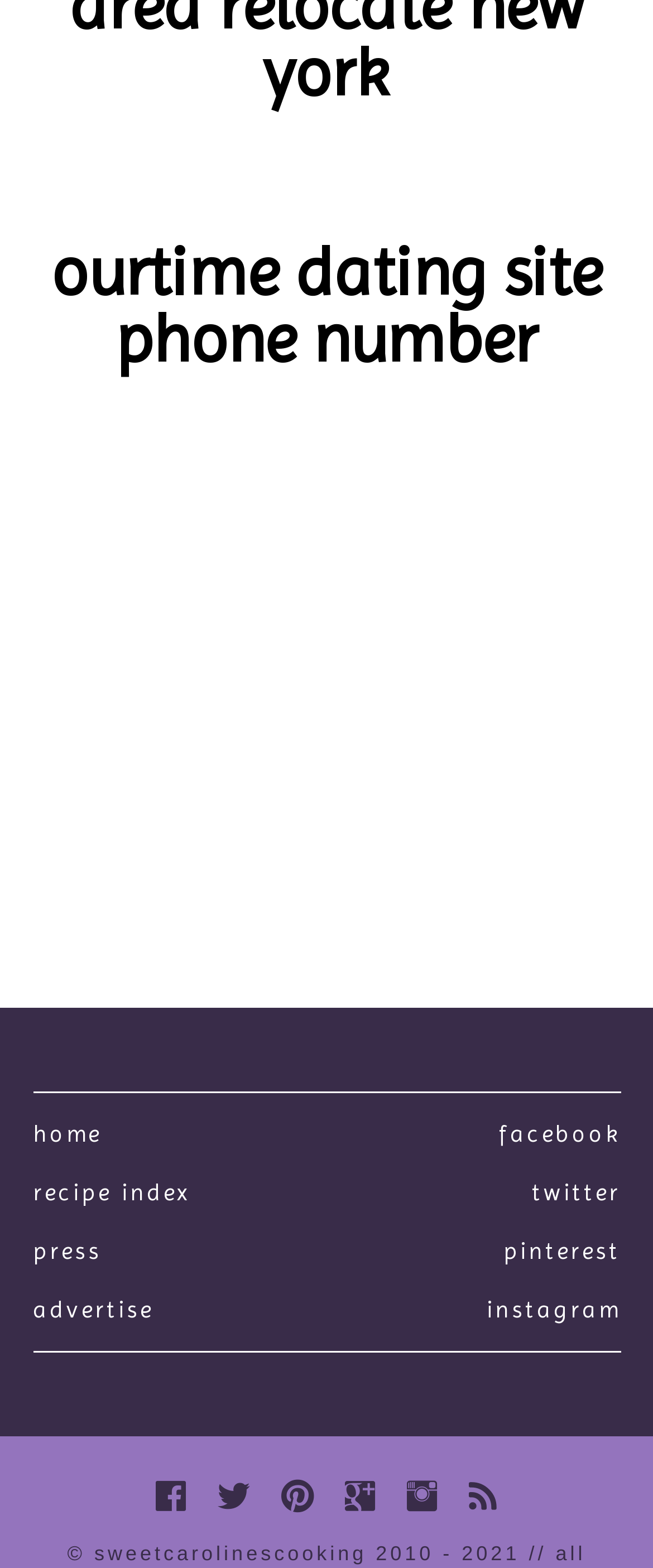Can you determine the bounding box coordinates of the area that needs to be clicked to fulfill the following instruction: "Check the comments"?

None